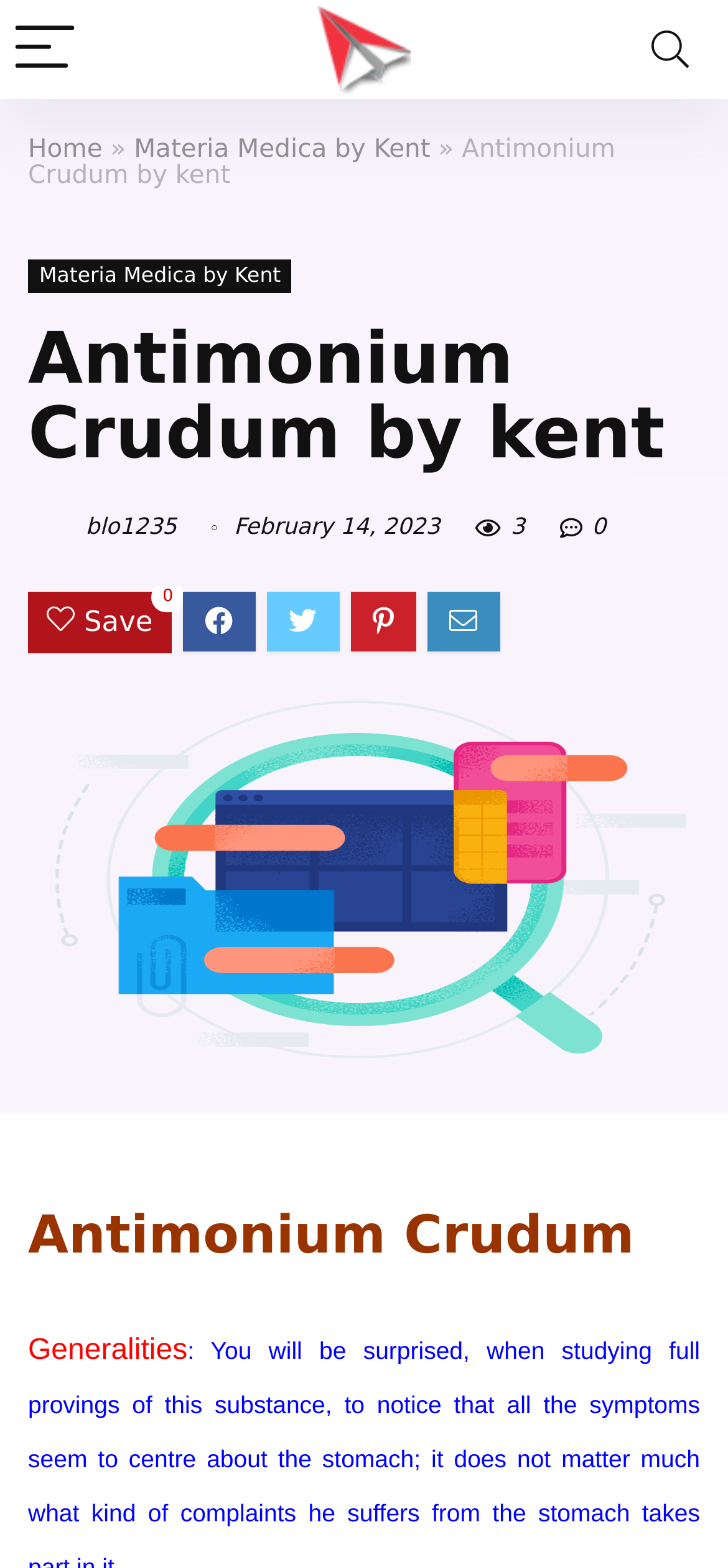Can you determine the bounding box coordinates of the area that needs to be clicked to fulfill the following instruction: "View Antimonium Crudum"?

[0.038, 0.769, 0.962, 0.807]